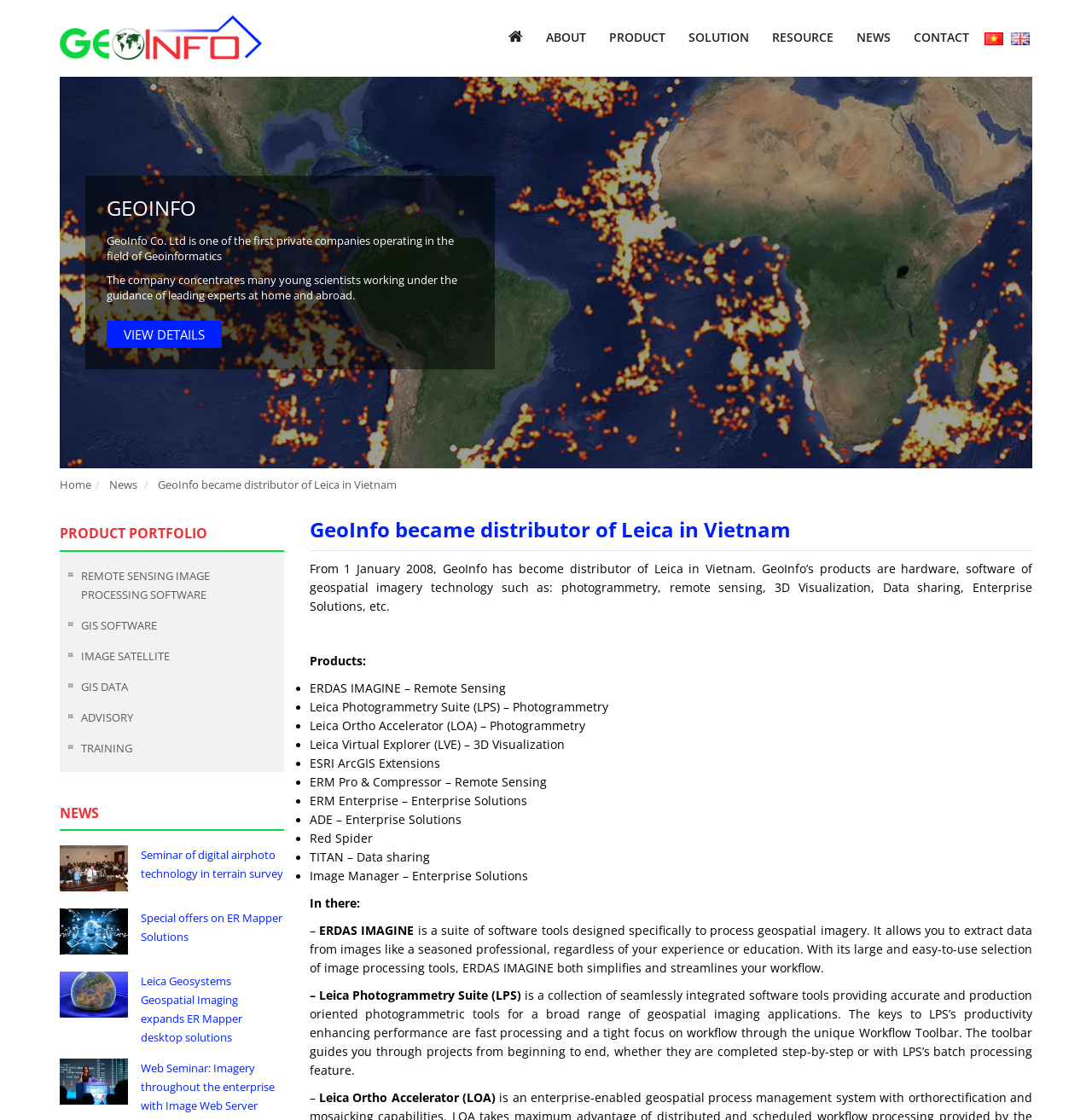Can you give a detailed response to the following question using the information from the image? How many news items are listed on the webpage?

There are four news items listed on the webpage, each with a figure and a link, under the heading 'NEWS'.